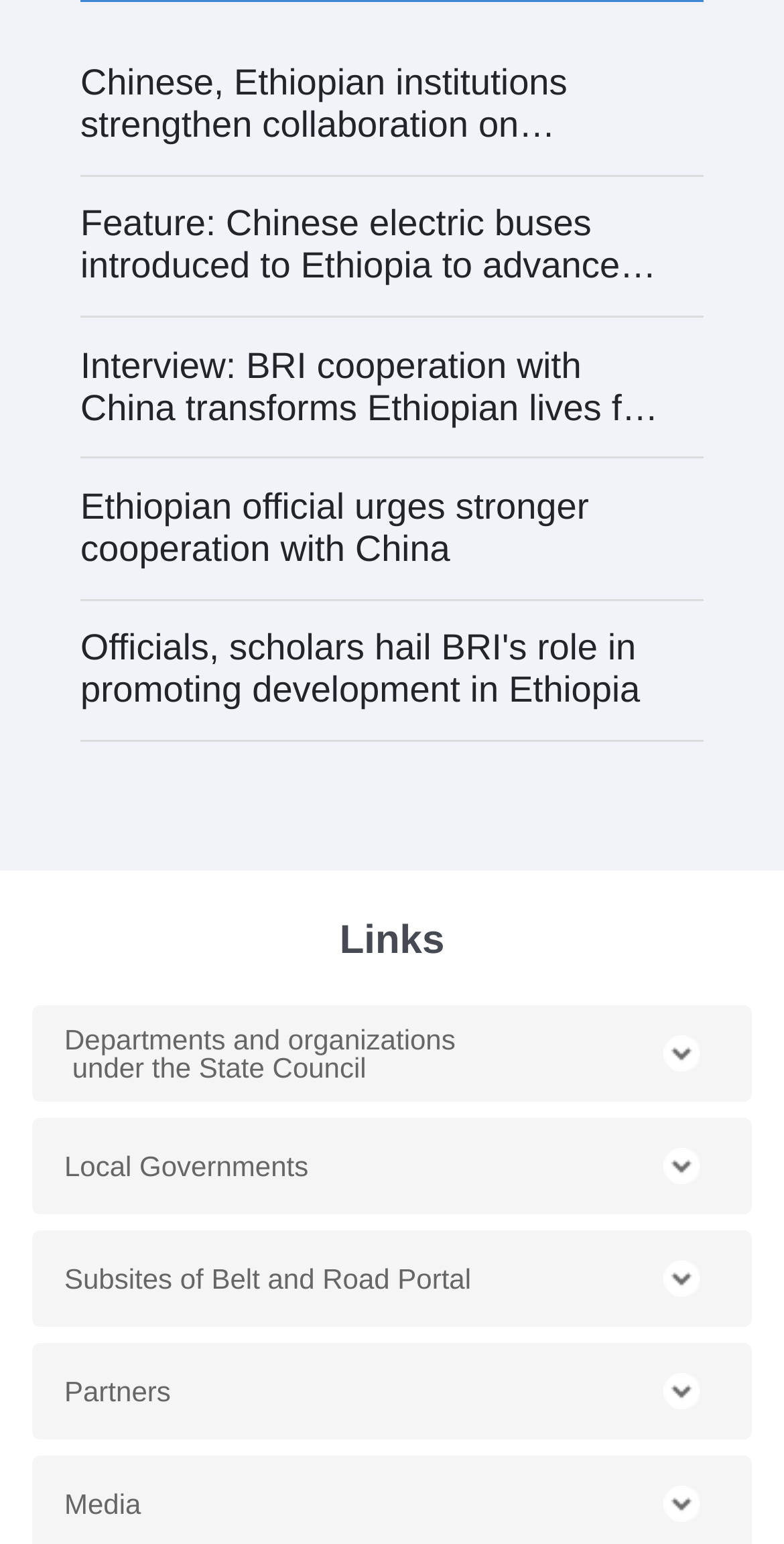Is there a 'Links' section on the page?
Could you answer the question with a detailed and thorough explanation?

I looked at the element description of the link element and saw that it is labeled as 'Links', which indicates that there is a section on the page dedicated to links.